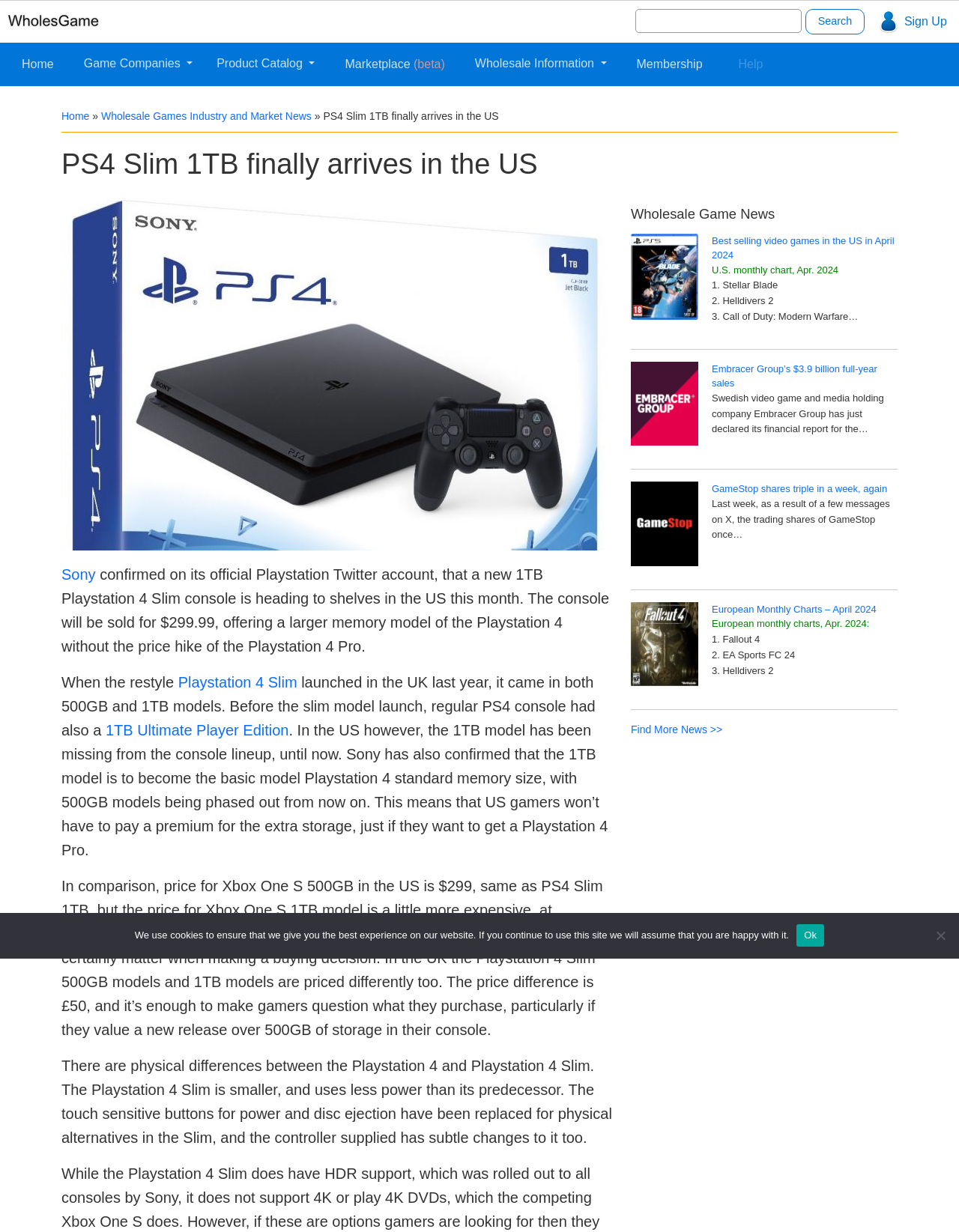Determine the bounding box coordinates for the element that should be clicked to follow this instruction: "View Best selling video games in the US in April 2024". The coordinates should be given as four float numbers between 0 and 1, in the format [left, top, right, bottom].

[0.742, 0.191, 0.932, 0.212]